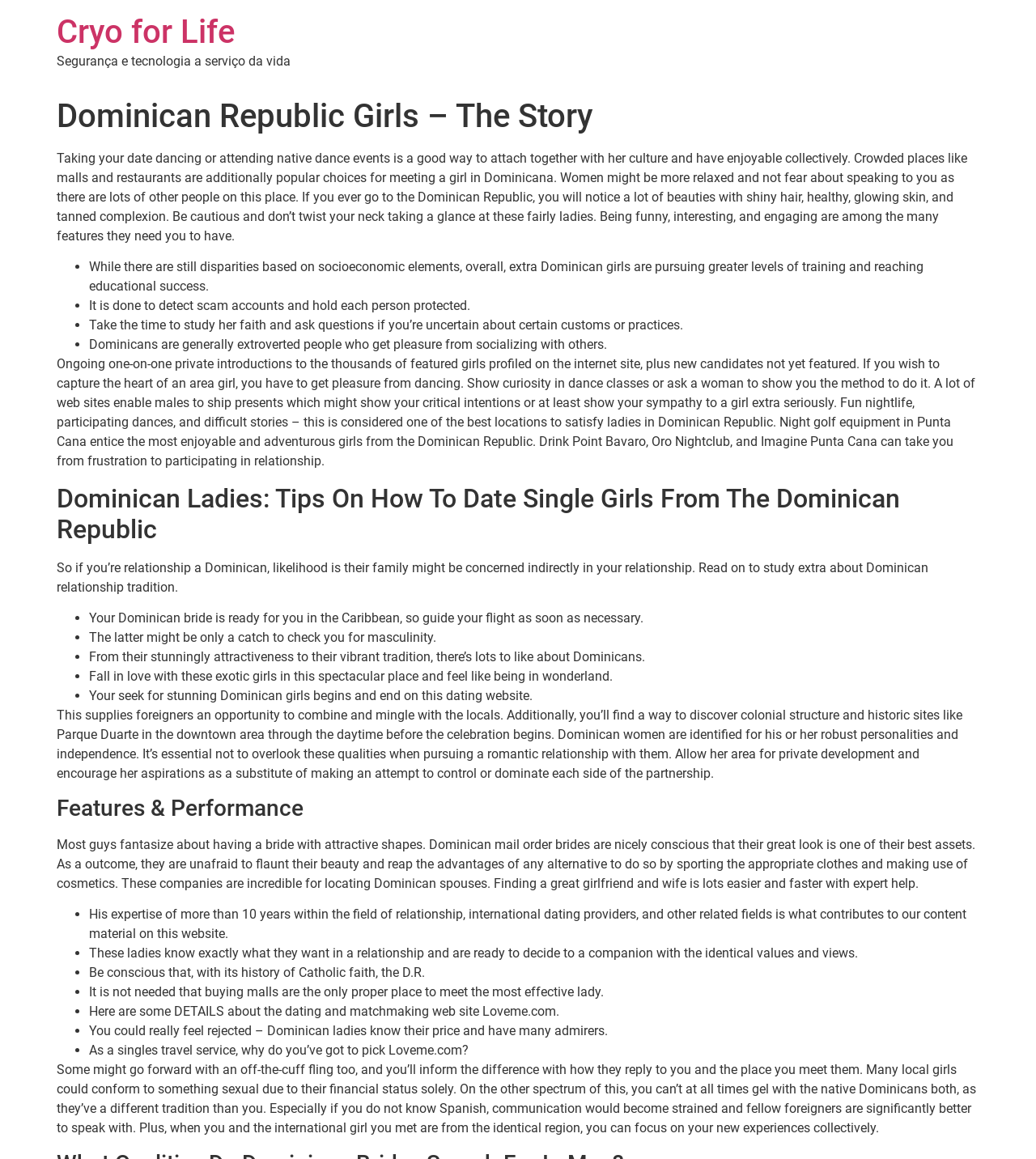Based on the element description: "changes in the law", identify the bounding box coordinates for this UI element. The coordinates must be four float numbers between 0 and 1, listed as [left, top, right, bottom].

None